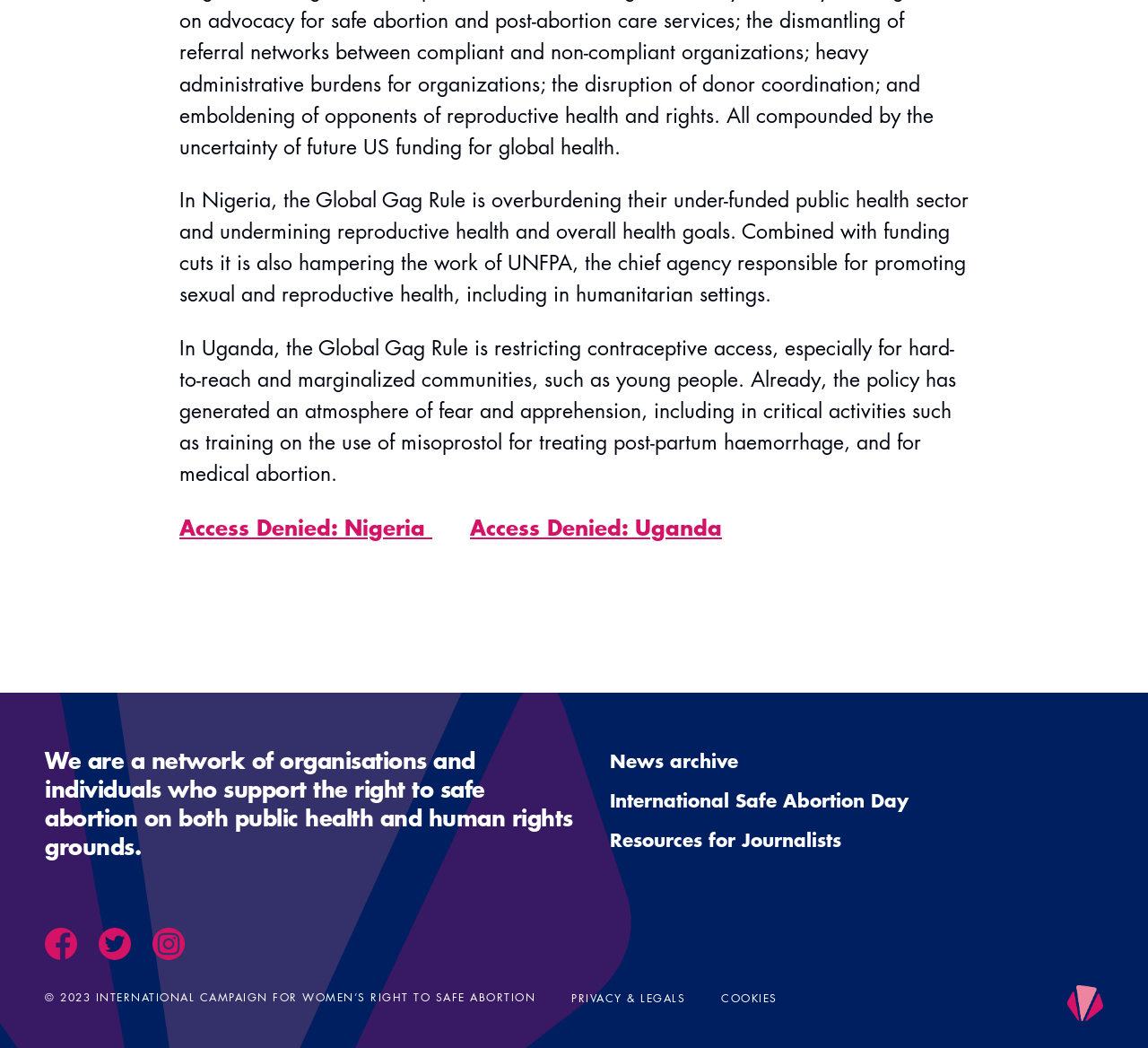Refer to the image and provide an in-depth answer to the question: 
What social media platforms are linked on this webpage?

The links to Facebook, Twitter, and Instagram are placed at the bottom of the webpage, indicating that the organization or campaign behind the webpage has a presence on these social media platforms.